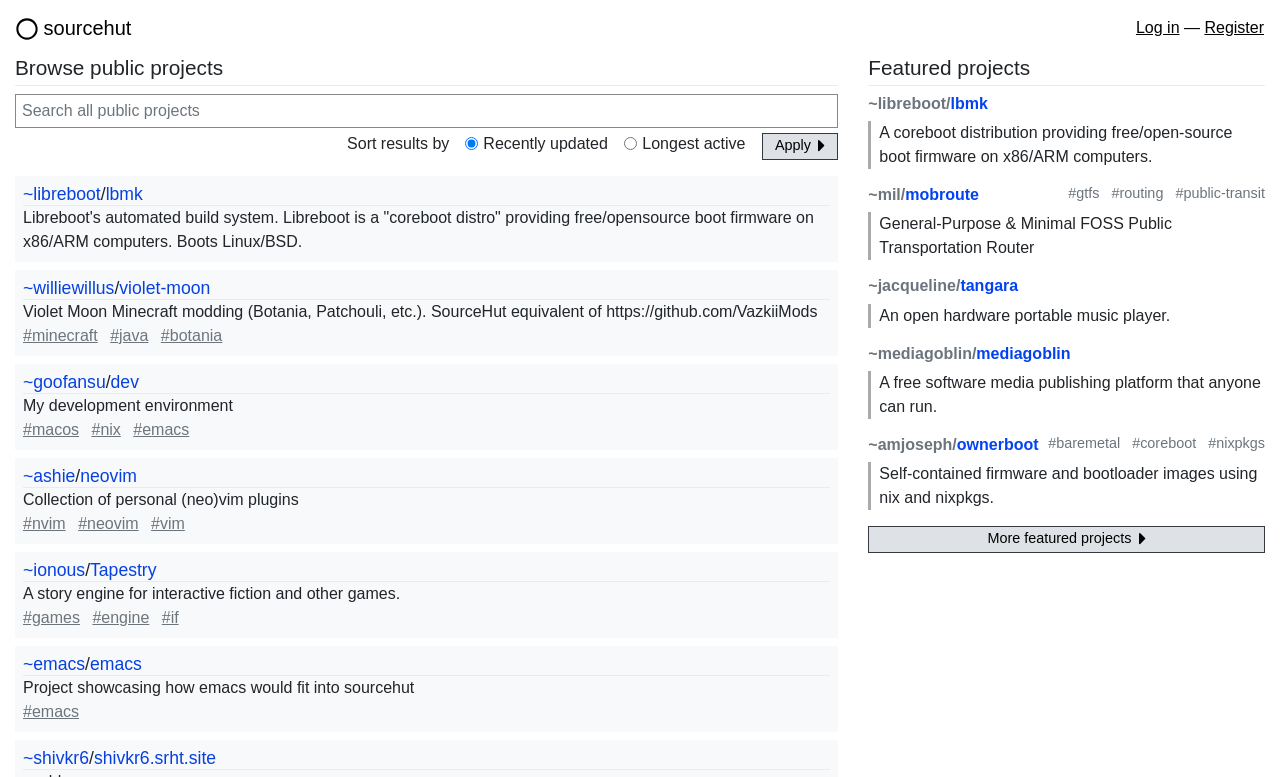How many featured projects are listed on the webpage
Carefully analyze the image and provide a thorough answer to the question.

I found the section 'Featured projects' and counted the number of headings and blockquotes under it, which indicates that there are 6 featured projects listed on the webpage.